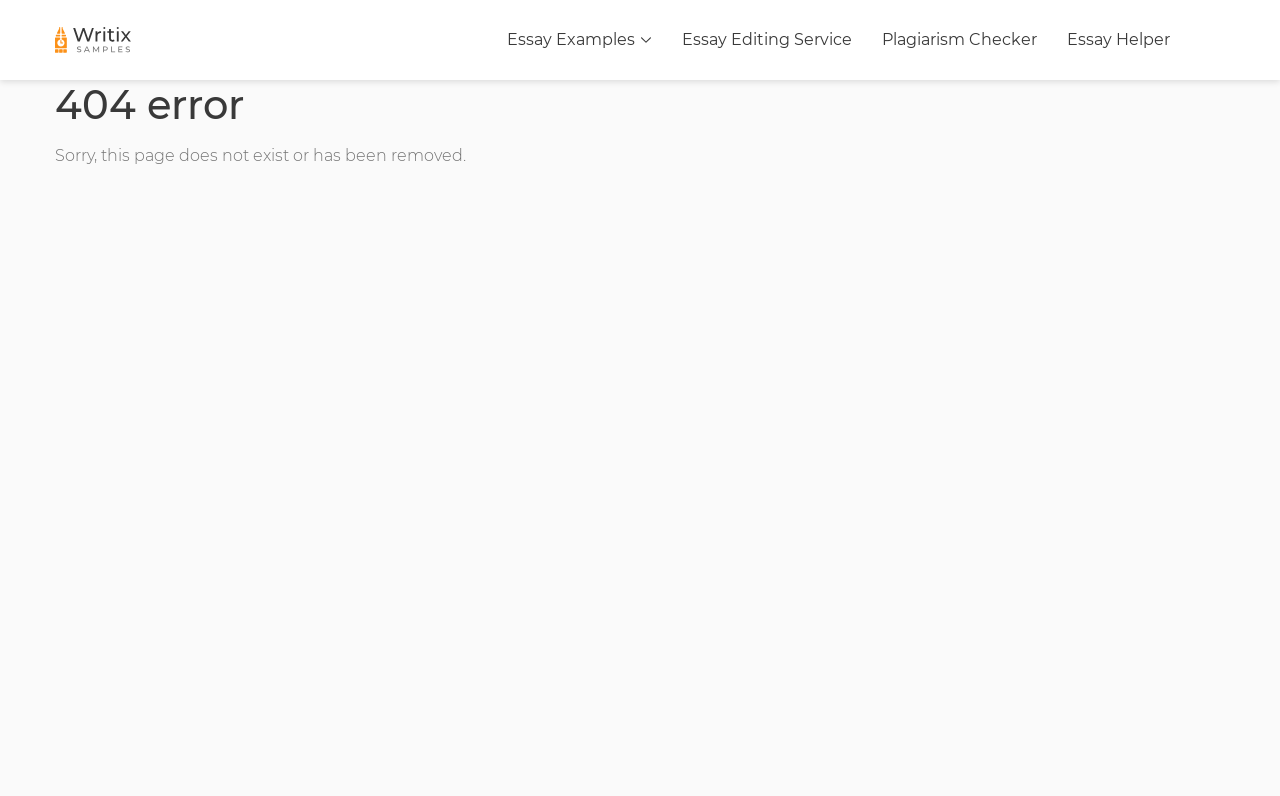How many links are there in the top navigation bar?
Can you give a detailed and elaborate answer to the question?

The top navigation bar contains four links: 'free essays', 'Essay Editing Service', 'Plagiarism Checker', and 'Essay Helper'. These links are arranged horizontally and are located at the top of the webpage.